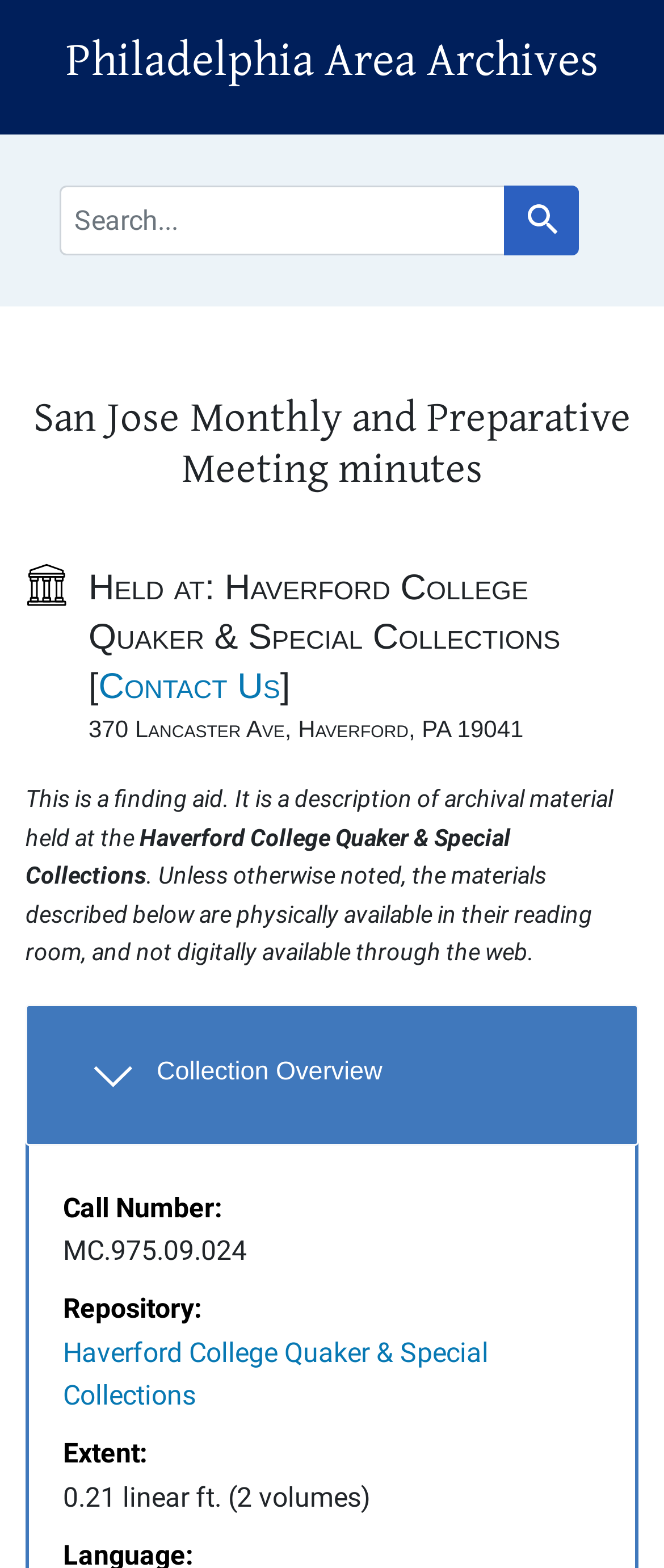Based on the description "Collection Overview", find the bounding box of the specified UI element.

[0.038, 0.641, 0.962, 0.731]